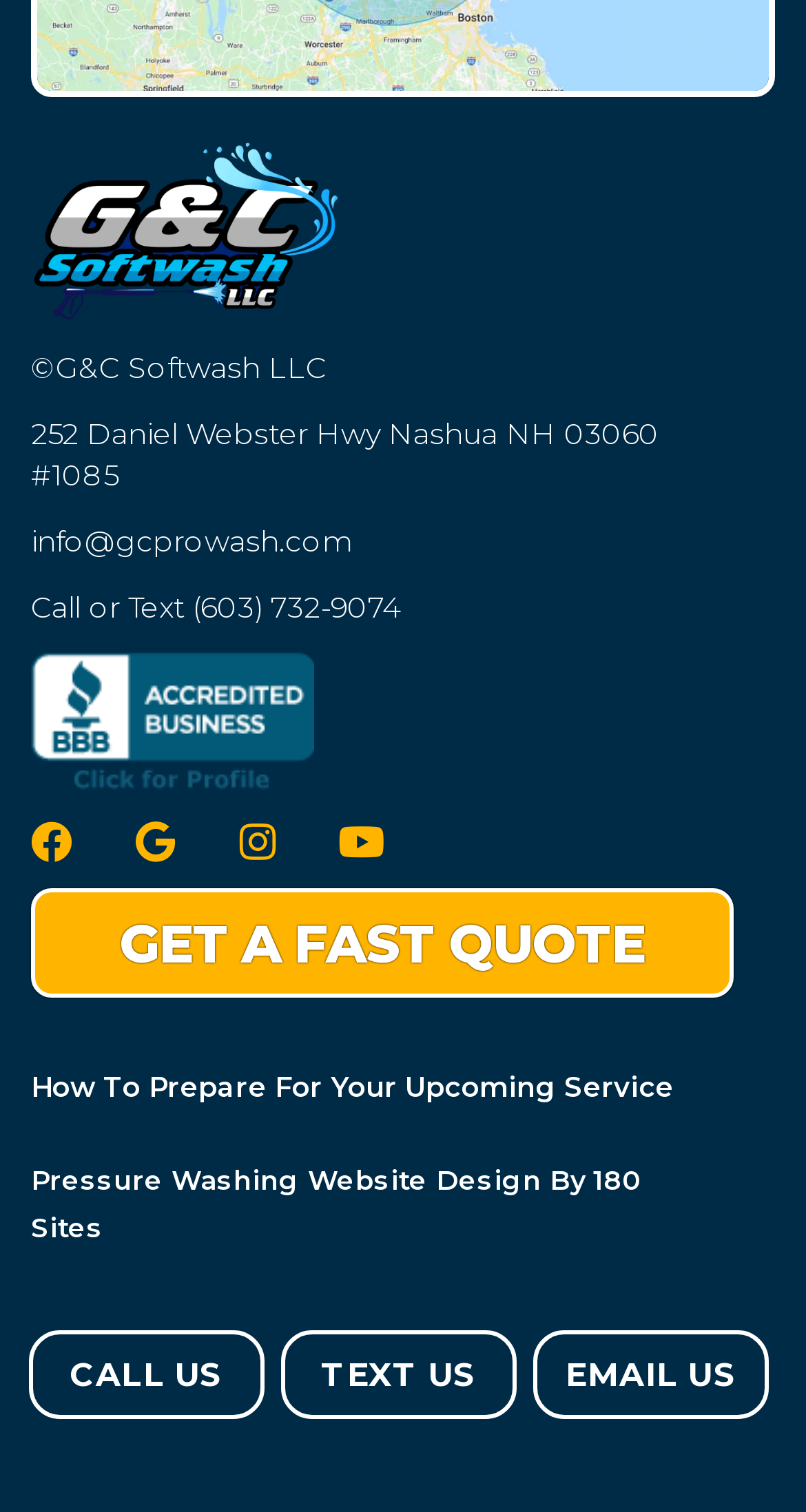Locate the bounding box coordinates of the area to click to fulfill this instruction: "Call the company". The bounding box should be presented as four float numbers between 0 and 1, in the order [left, top, right, bottom].

[0.036, 0.879, 0.328, 0.939]